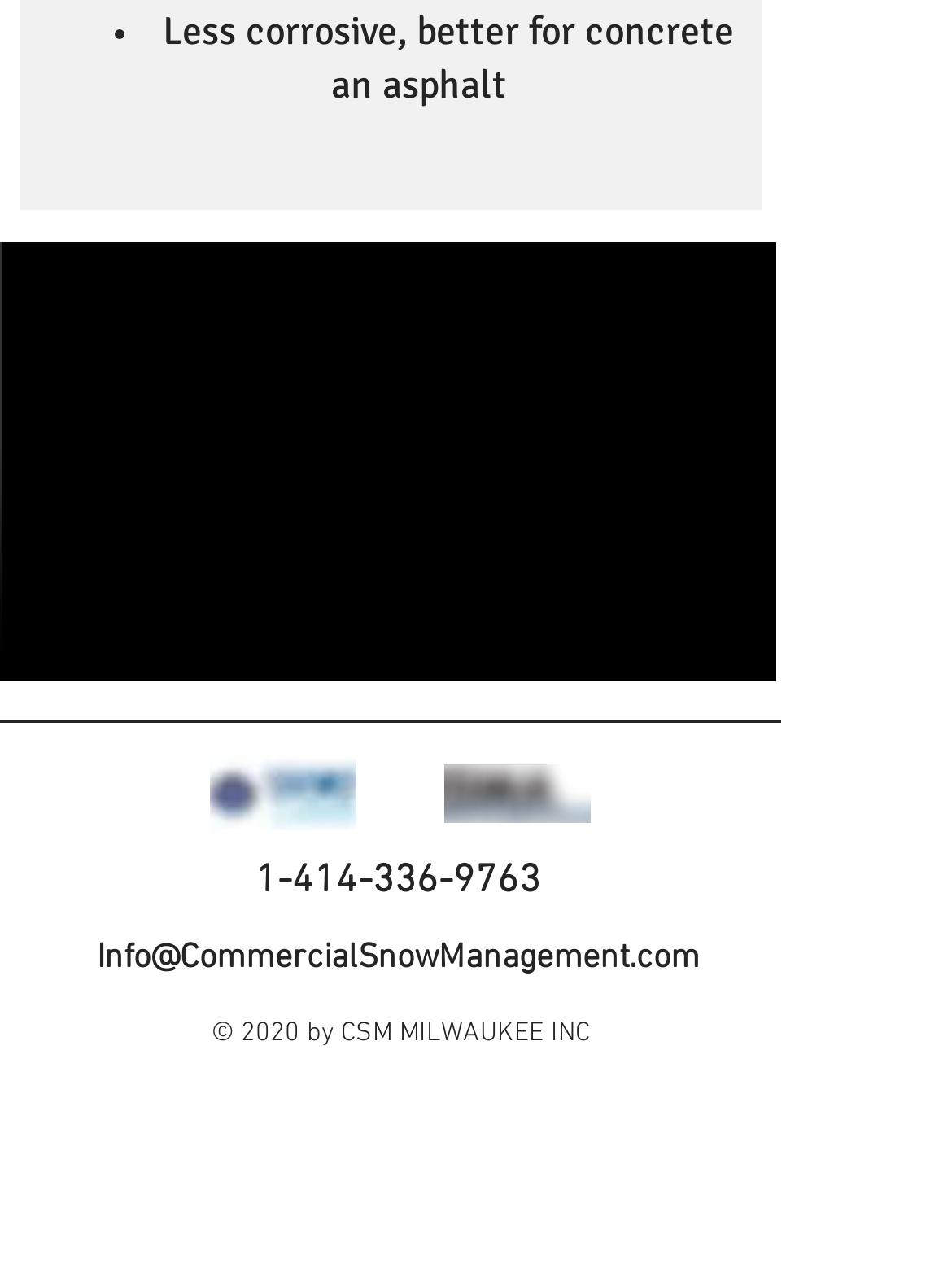Extract the bounding box coordinates of the UI element described: "aria-label="Facebook Black Round"". Provide the coordinates in the format [left, top, right, bottom] with values ranging from 0 to 1.

[0.313, 0.913, 0.403, 0.98]